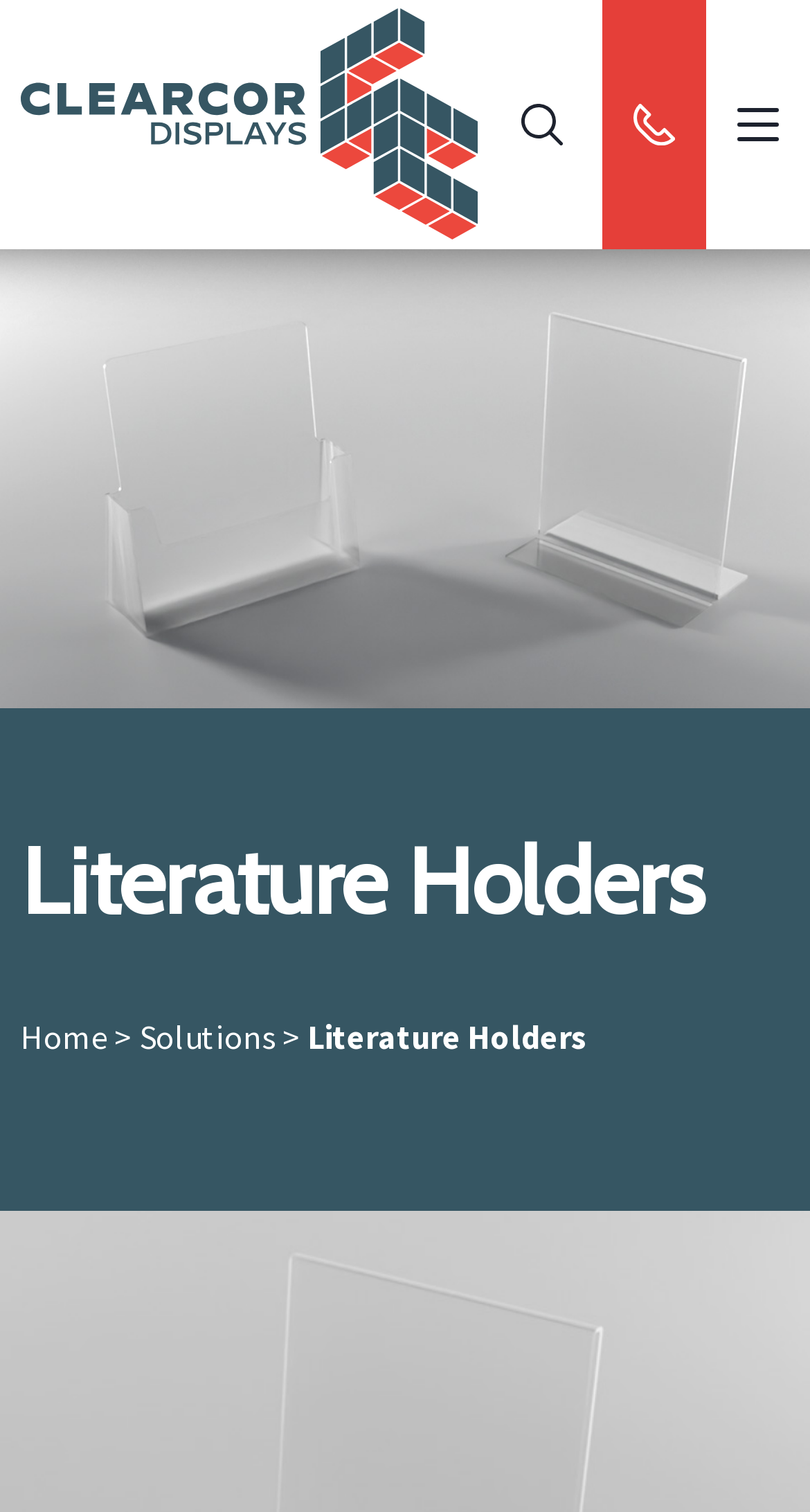Please indicate the bounding box coordinates for the clickable area to complete the following task: "Click the search icon". The coordinates should be specified as four float numbers between 0 and 1, i.e., [left, top, right, bottom].

[0.595, 0.0, 0.744, 0.165]